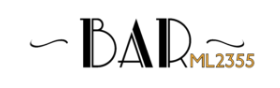What is the identifier beneath 'BAR'?
Based on the screenshot, give a detailed explanation to answer the question.

The identifier 'ML2355' is placed beneath the word 'BAR' in a contrasting color, which provides a clear and distinct visual separation between the two elements.